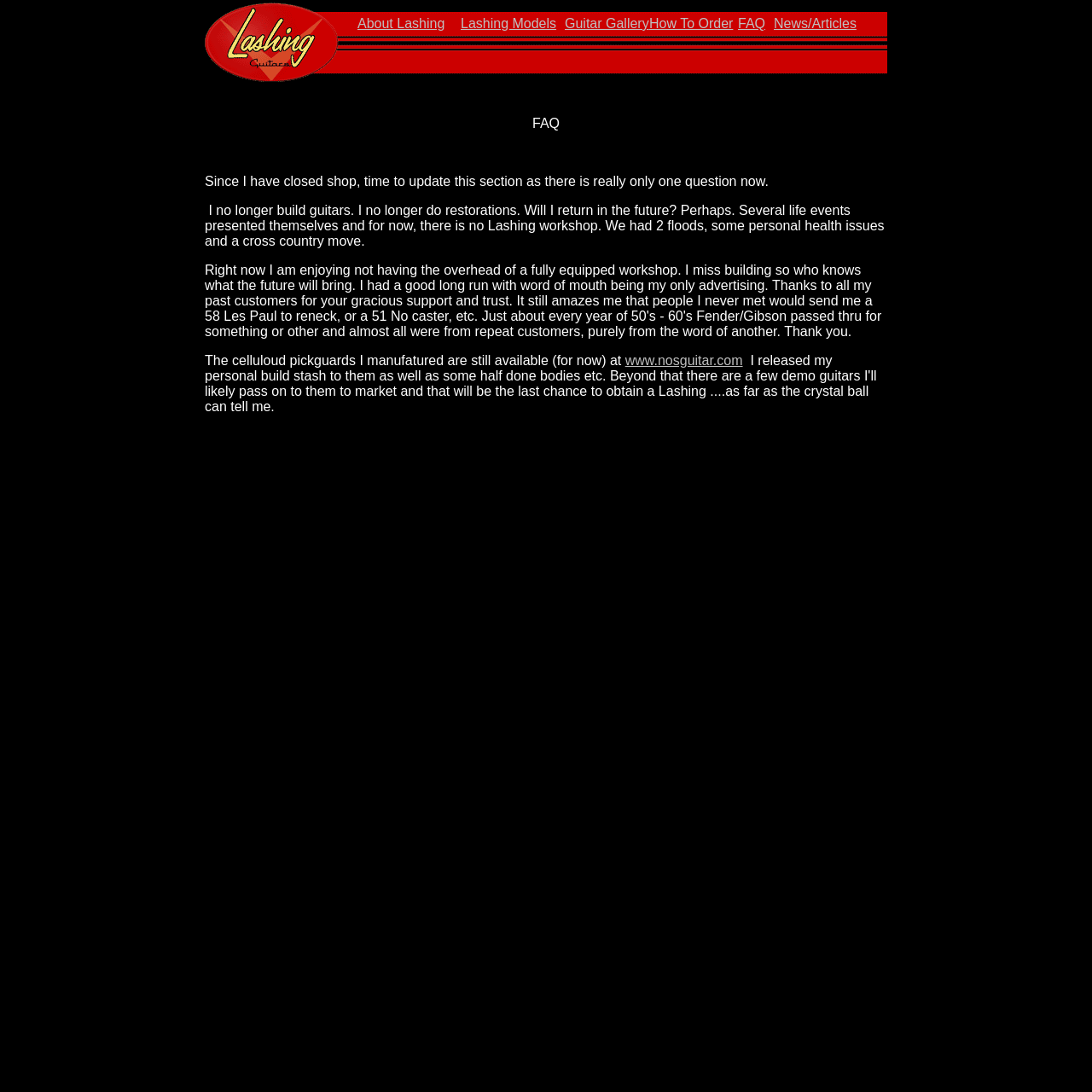Please use the details from the image to answer the following question comprehensively:
Where can I find celluloid pickguards?

The webpage mentions that the celluloid pickguards manufactured by Lashing Guitars are still available at www.nosguitar.com.